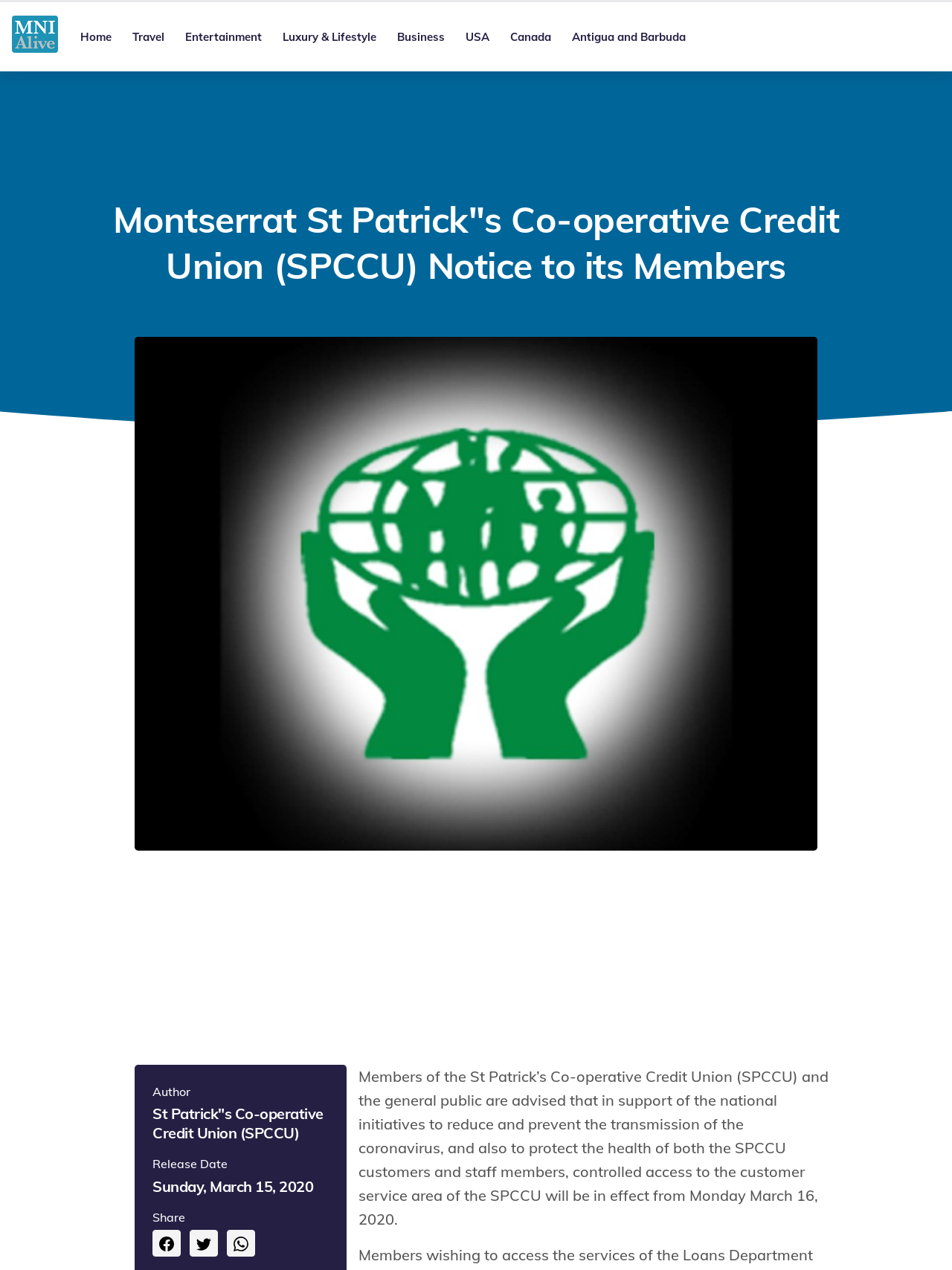What is the purpose of controlled access to the customer service area?
Provide an in-depth and detailed explanation in response to the question.

I found the answer by reading the static text element that explains the reason for controlled access to the customer service area, which is to support national initiatives to reduce and prevent the transmission of the coronavirus.